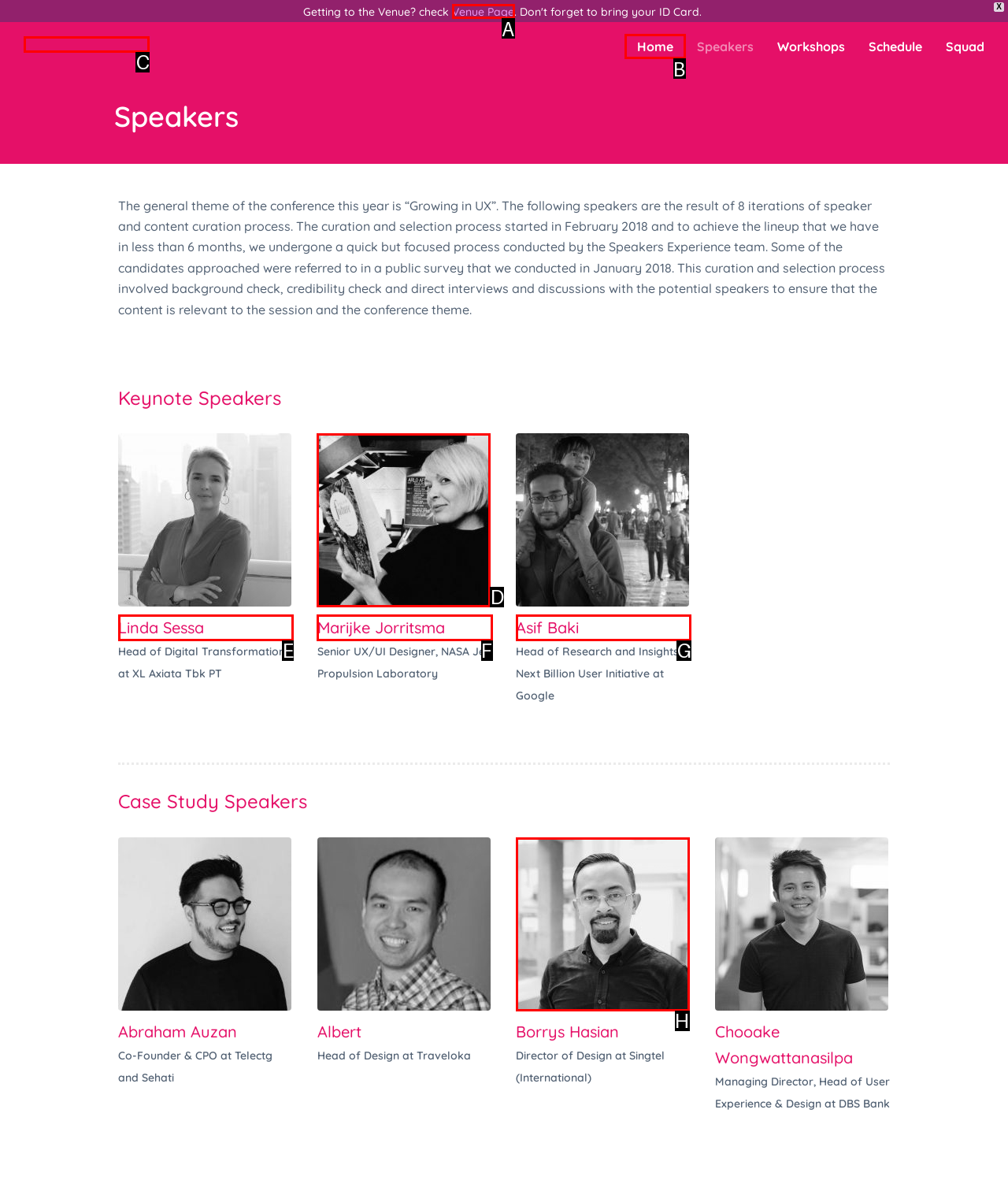Tell me the letter of the UI element I should click to accomplish the task: Go to the 'Home' page based on the choices provided in the screenshot.

B